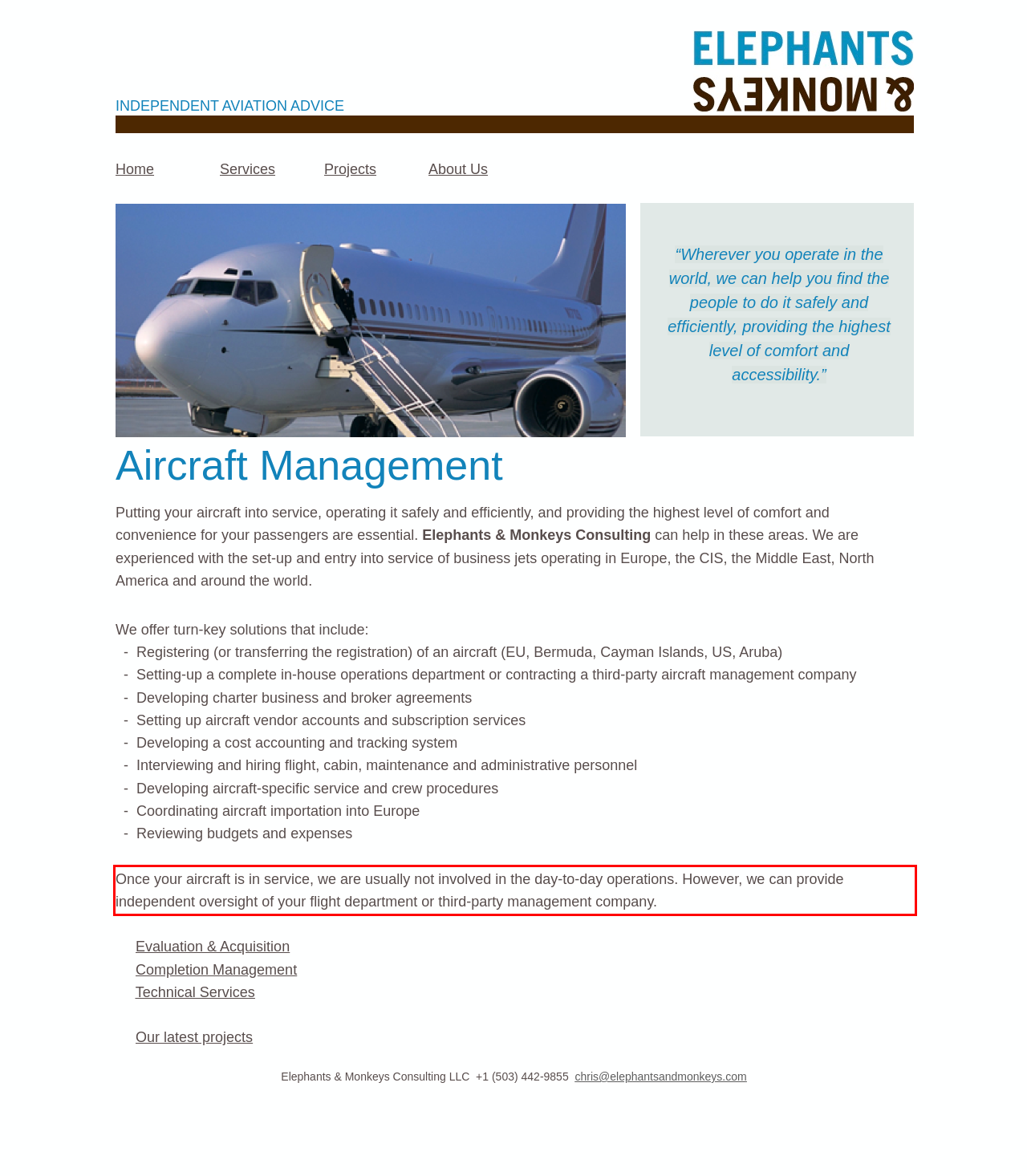Observe the screenshot of the webpage that includes a red rectangle bounding box. Conduct OCR on the content inside this red bounding box and generate the text.

Once your aircraft is in service, we are usually not involved in the day-to-day operations. However, we can provide independent oversight of your flight department or third-party management company.